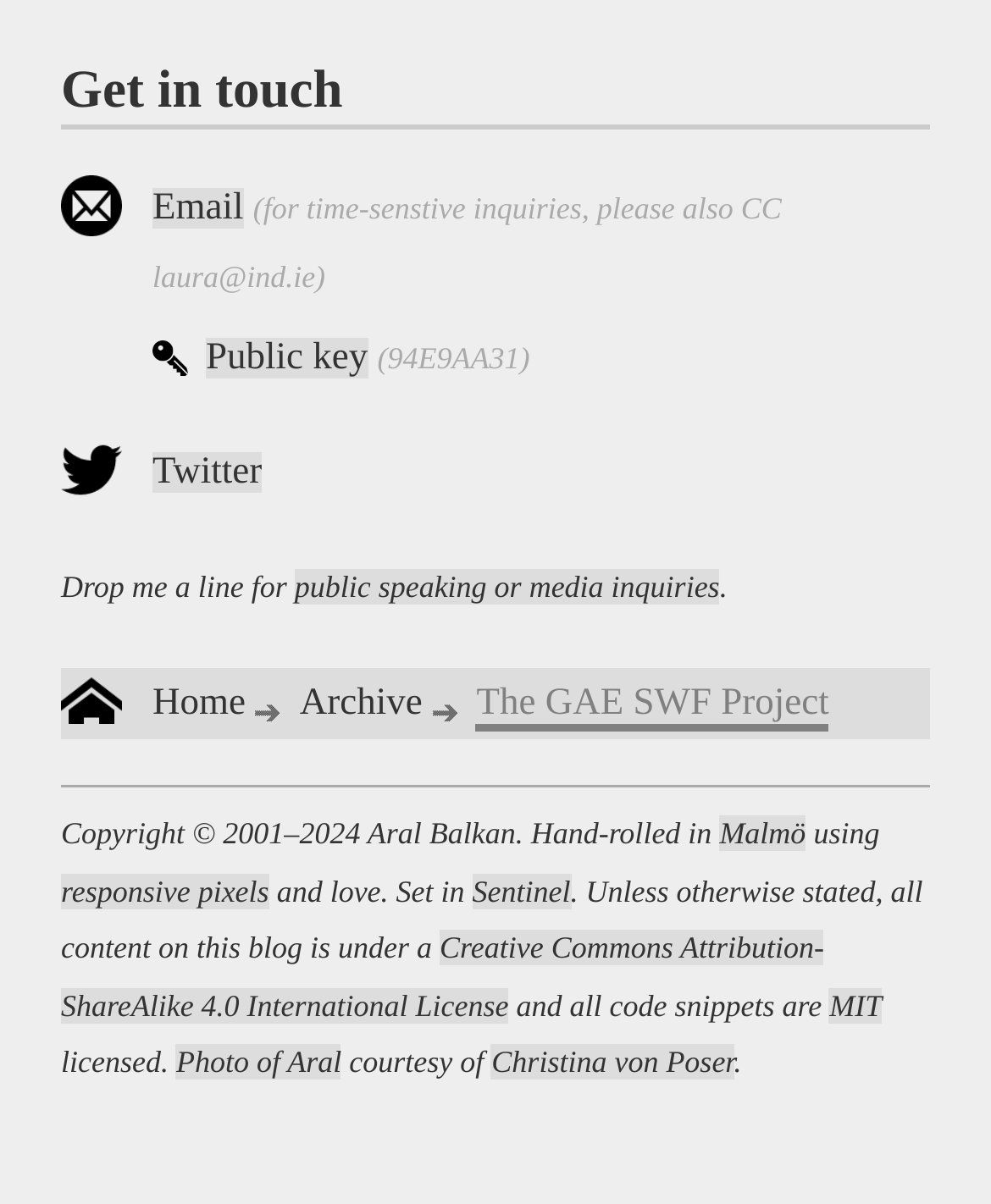Bounding box coordinates are given in the format (top-left x, top-left y, bottom-right x, bottom-right y). All values should be floating point numbers between 0 and 1. Provide the bounding box coordinate for the UI element described as: Email

[0.154, 0.156, 0.246, 0.19]